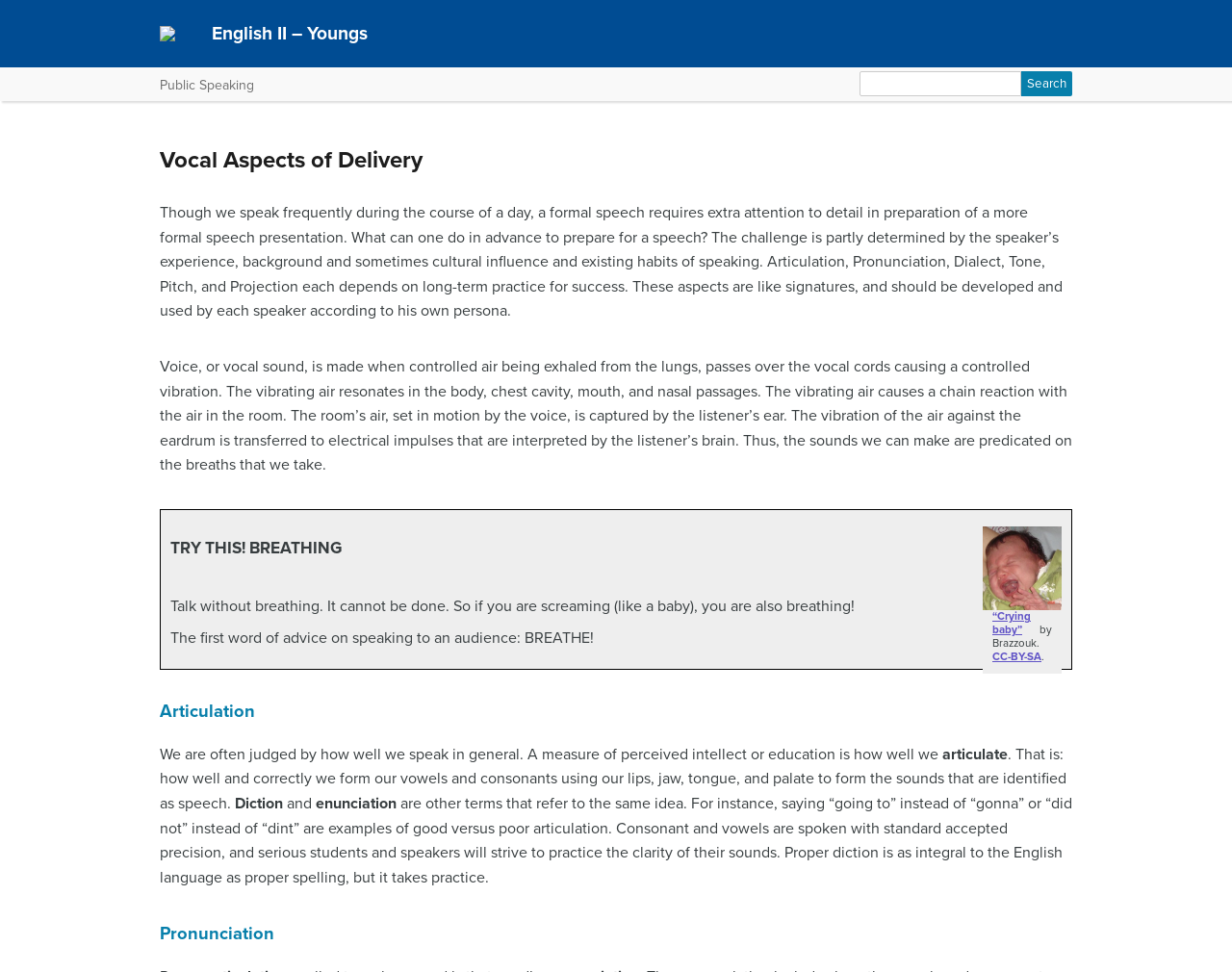What is the topic of the webpage?
Please provide a comprehensive answer based on the contents of the image.

Based on the webpage content, I can see that the topic is about vocal aspects of delivery, specifically in the context of public speaking. The webpage provides information on how to prepare for a speech, including articulation, pronunciation, tone, pitch, and projection.